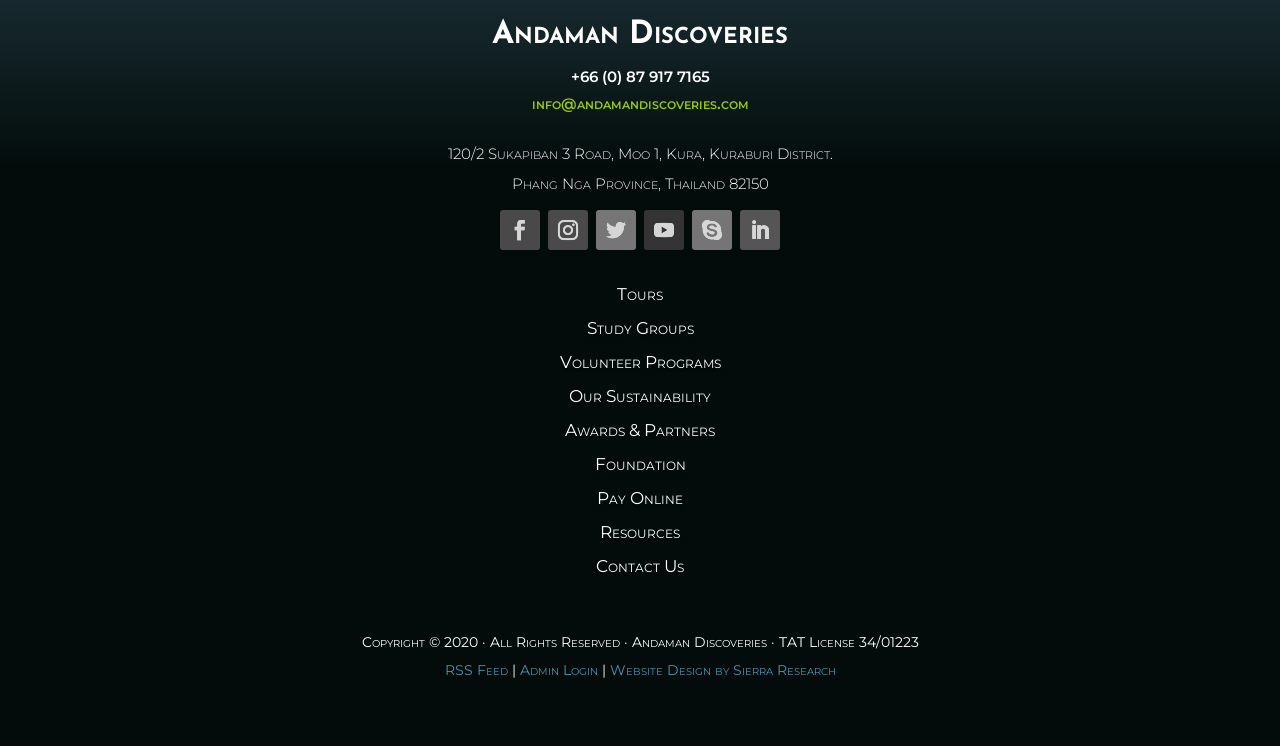Kindly determine the bounding box coordinates for the clickable area to achieve the given instruction: "Search for the artist 'JEROBOAM'".

None